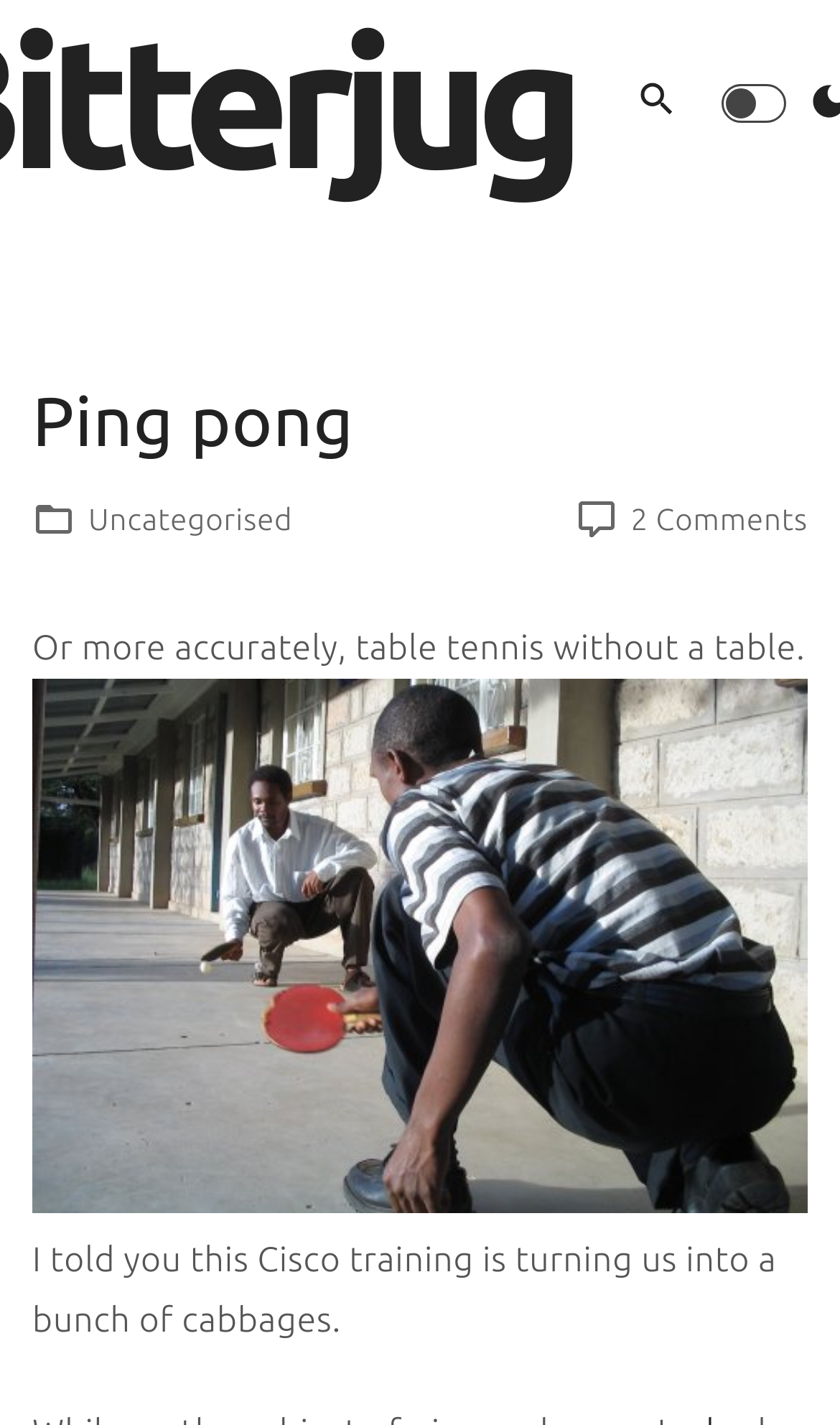How many comments are there on the 'Ping pong' post?
Analyze the image and deliver a detailed answer to the question.

The webpage has a link '2 Comments on Ping pong' which suggests that there are 2 comments on the 'Ping pong' post.